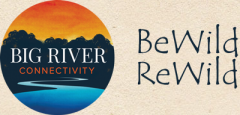Describe every important feature and element in the image comprehensively.

The image features a logo for the "BeWildReWild" initiative, paired with the phrase "Big River Connectivity." The design incorporates a vibrant sunset backdrop that transitions from warm oranges to deep blues, symbolizing the connection between land and river ecosystems. A silhouette of trees is placed prominently, emphasizing the natural elements central to the project. The text "BeWildReWild" is presented in an artistic, flowing script, suggesting a harmonious relationship with nature. This branding aligns with the initiative's goal of fostering connections between communities and the environment, particularly in relation to the Ioway Artist Exhibition & Culture Day, celebrating the cultural heritage and ecological significance of the region.